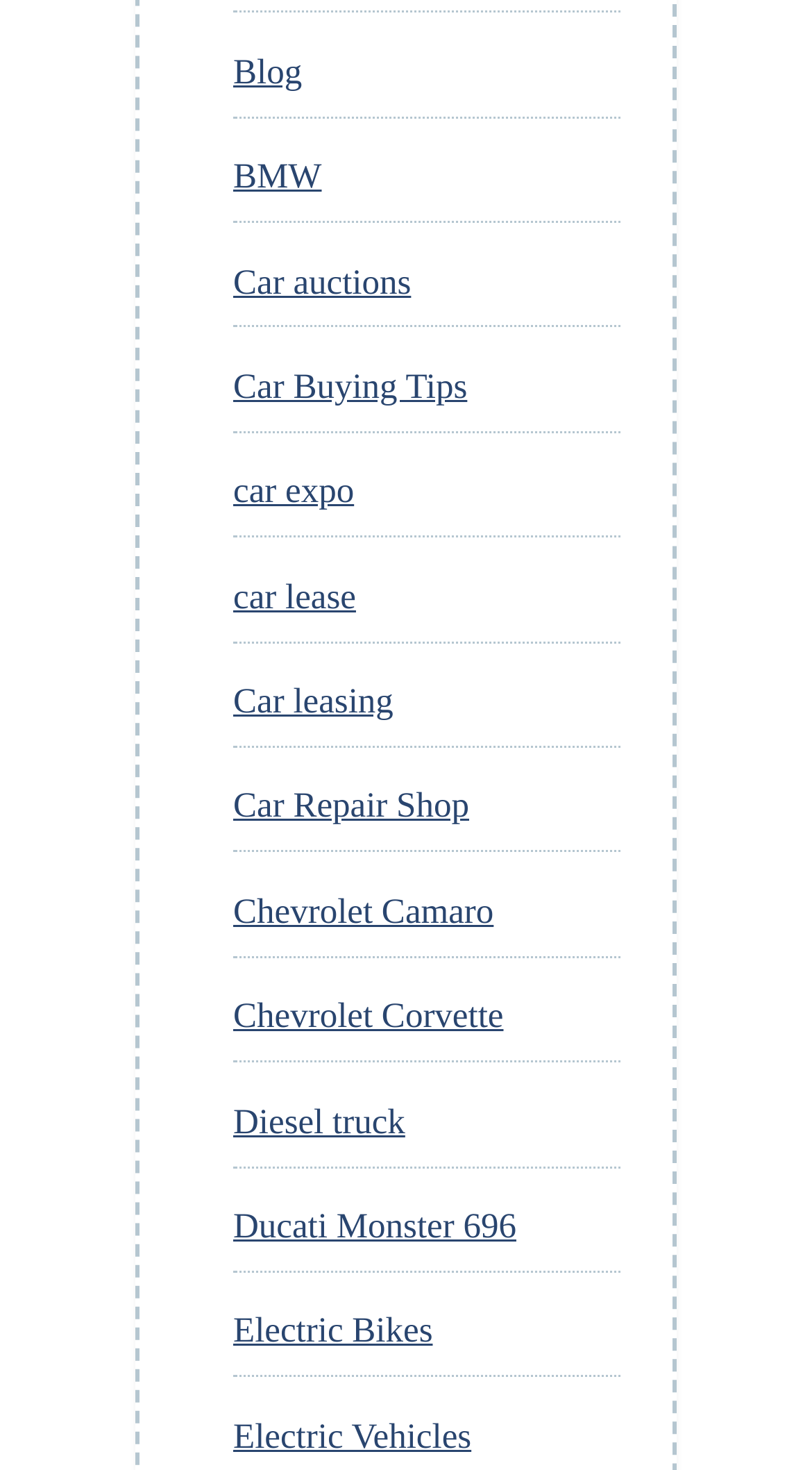Please identify the bounding box coordinates of the element I should click to complete this instruction: 'Learn about car leasing'. The coordinates should be given as four float numbers between 0 and 1, like this: [left, top, right, bottom].

[0.287, 0.464, 0.484, 0.49]